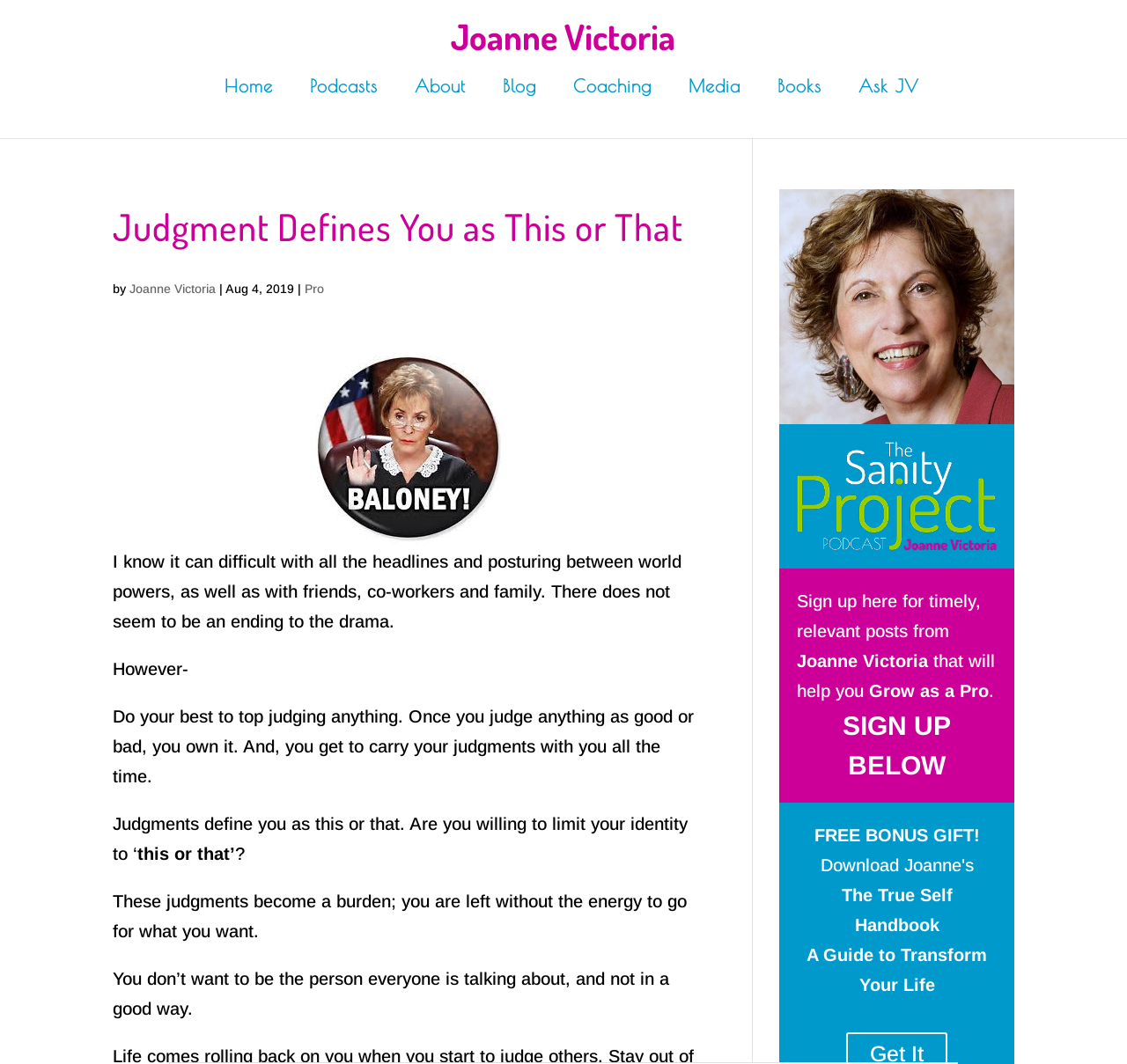Can you specify the bounding box coordinates of the area that needs to be clicked to fulfill the following instruction: "Visit the page about using the dism or system update readiness tool"?

None